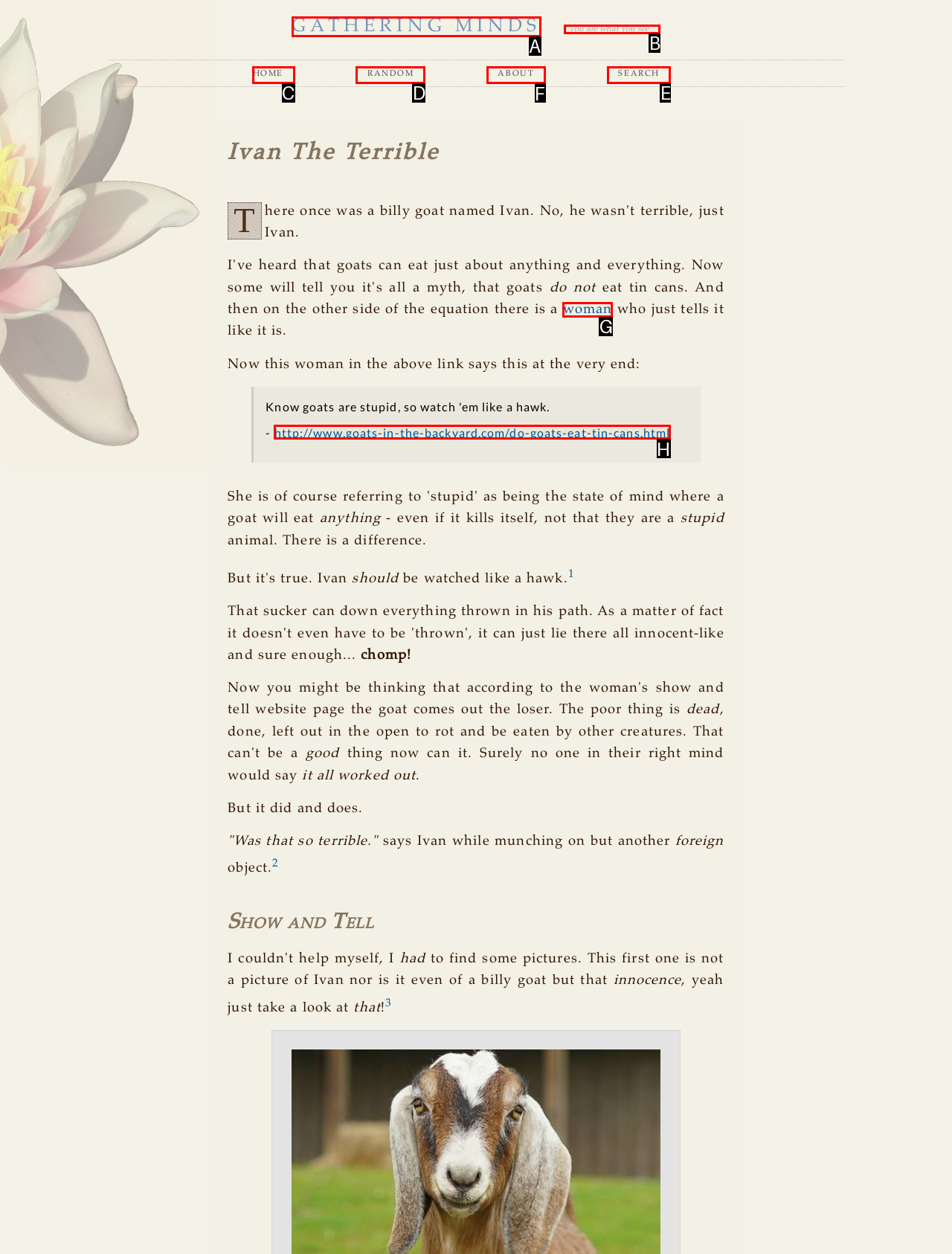Determine which UI element I need to click to achieve the following task: Go to the 'about' page Provide your answer as the letter of the selected option.

F